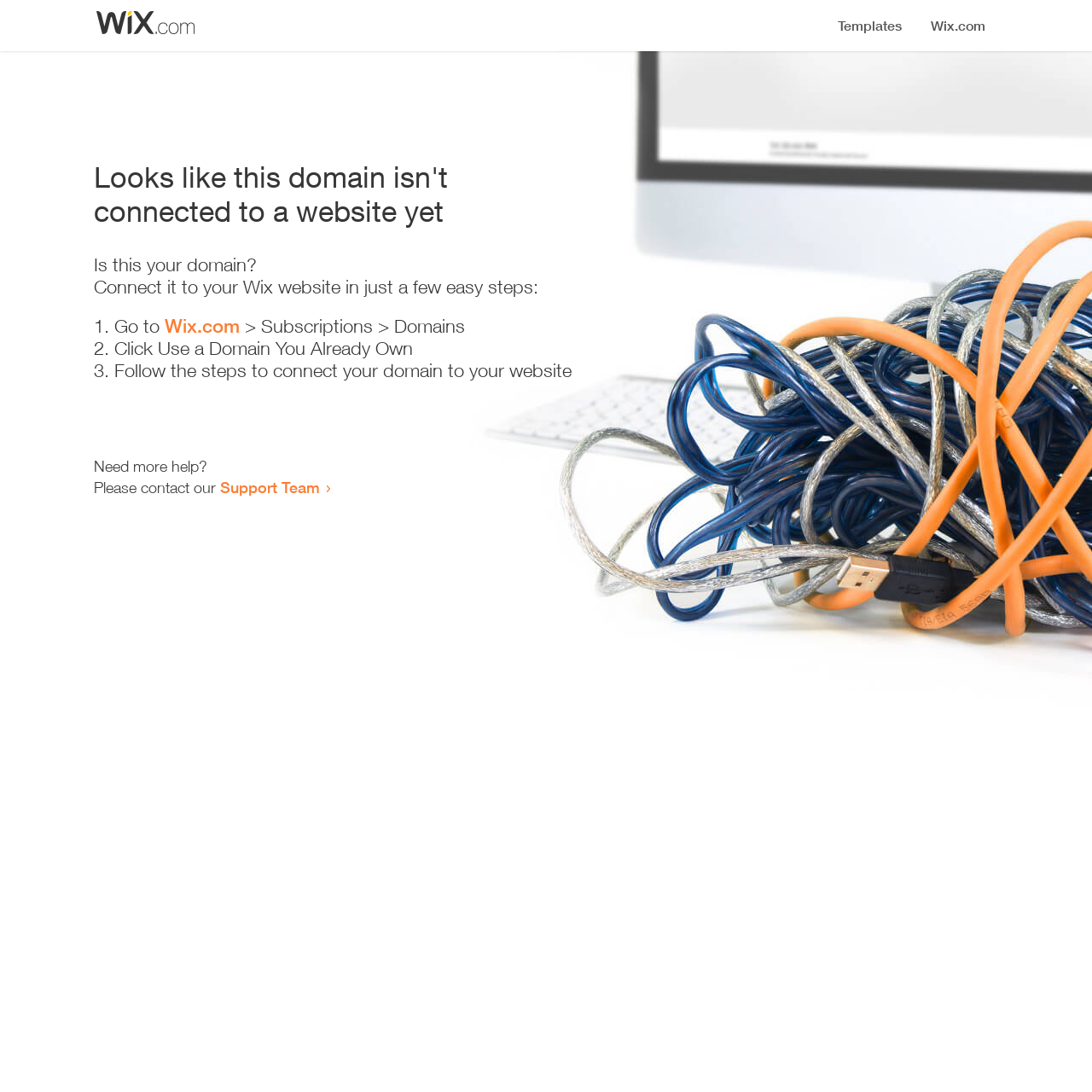Provide the bounding box coordinates for the UI element that is described as: "Wix.com".

[0.151, 0.288, 0.22, 0.309]